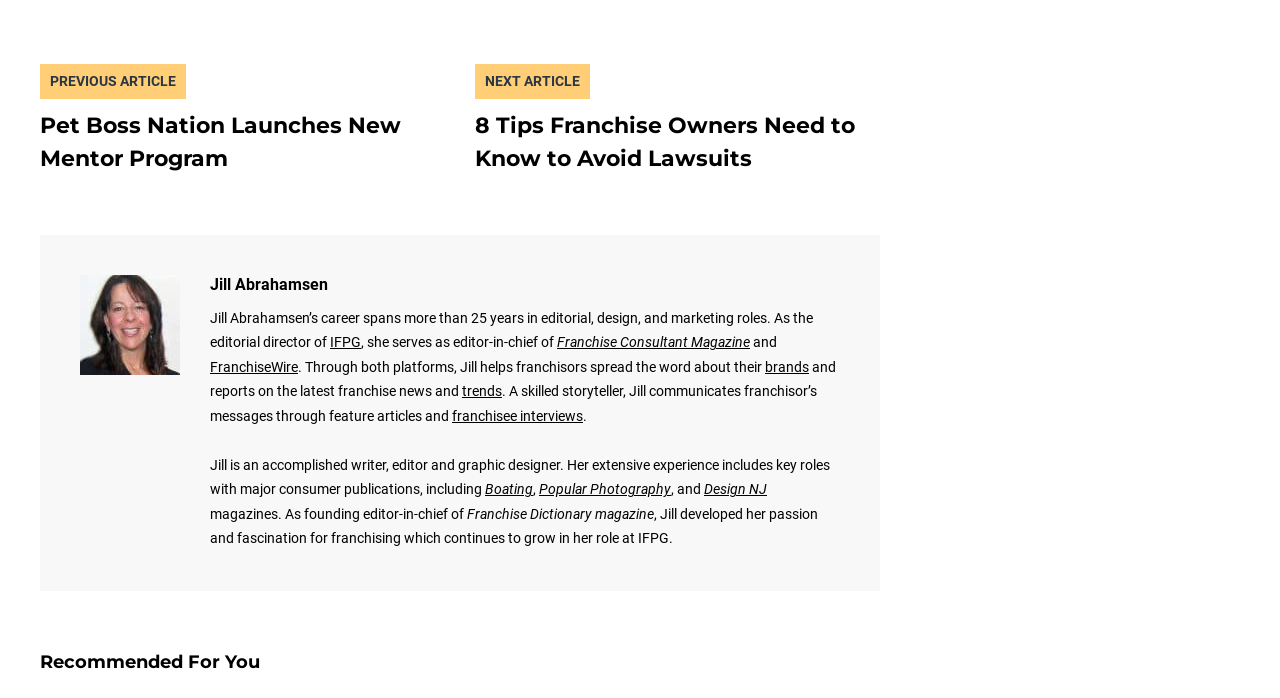Based on the image, please respond to the question with as much detail as possible:
What is the name of the person described in the article?

The article describes a person's career and experience, and the name 'Jill Abrahamsen' is mentioned multiple times, indicating that it is the name of the person being described.